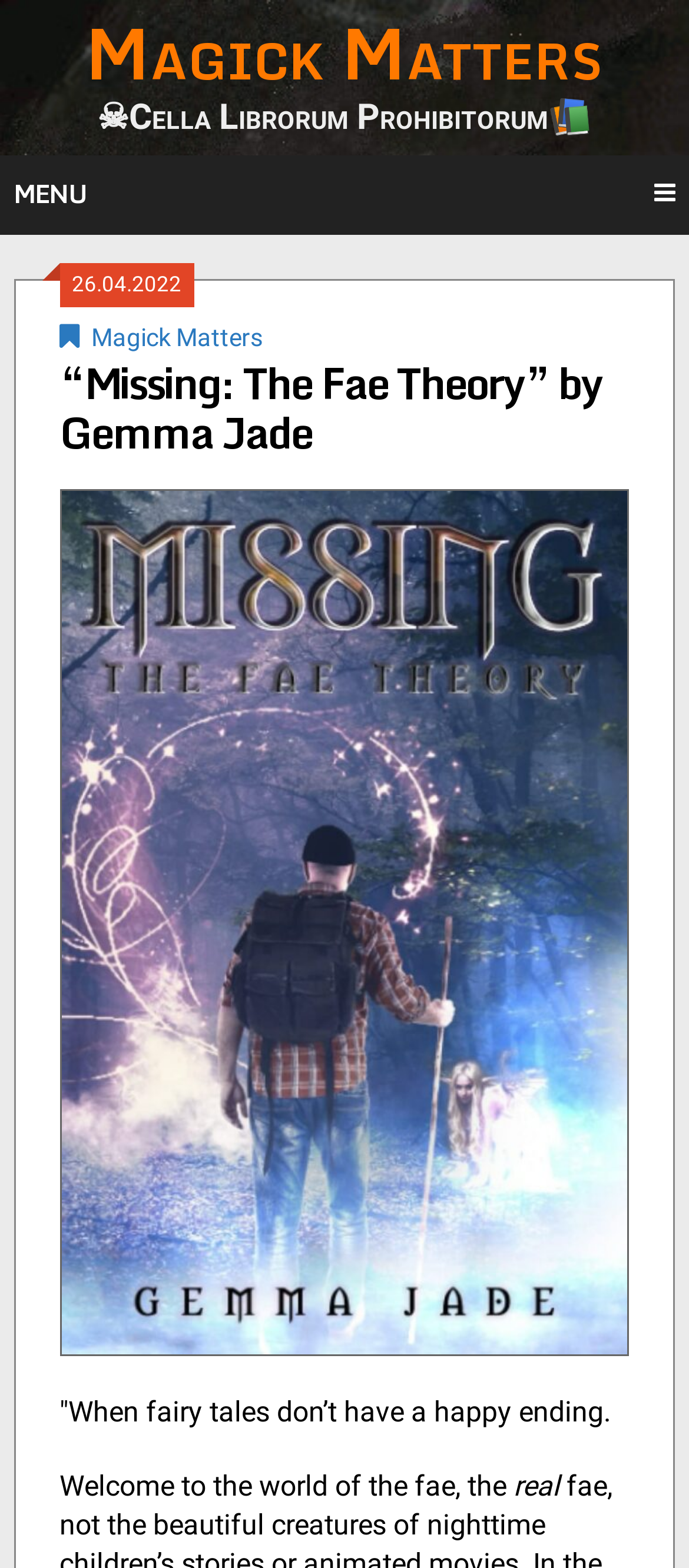Ascertain the bounding box coordinates for the UI element detailed here: "Menu". The coordinates should be provided as [left, top, right, bottom] with each value being a float between 0 and 1.

[0.0, 0.099, 1.0, 0.149]